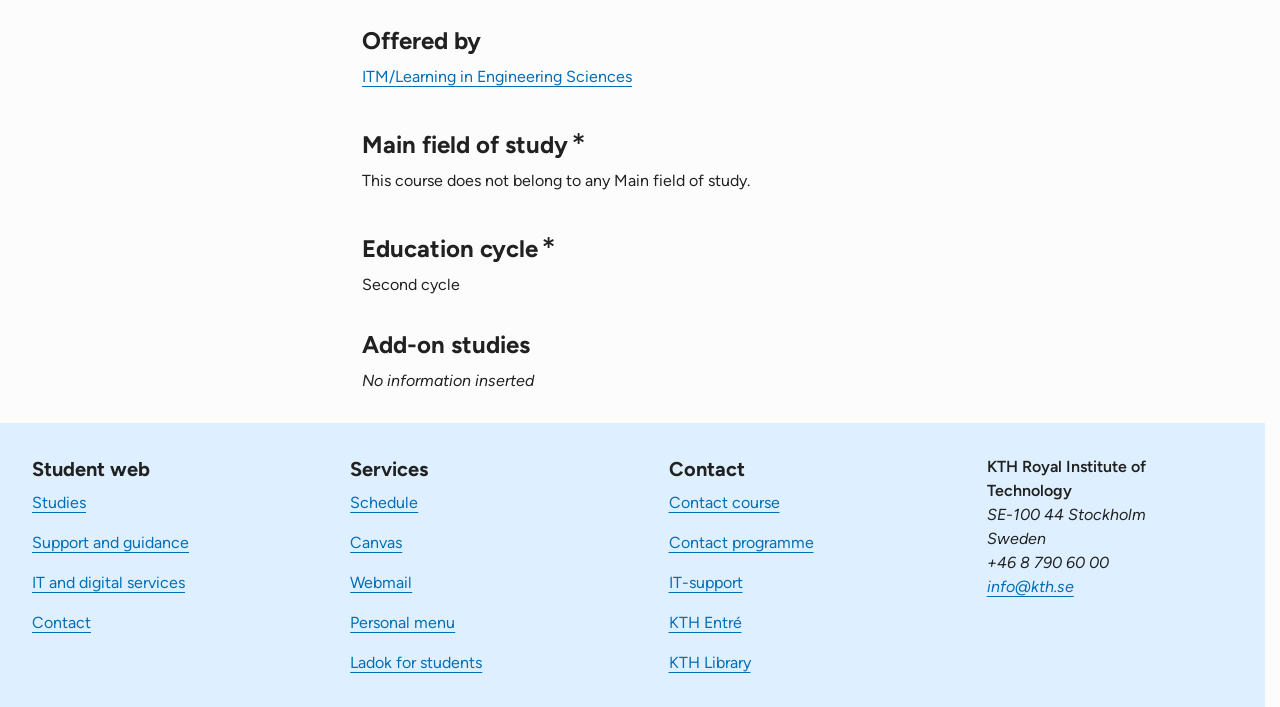Locate the bounding box coordinates of the element that needs to be clicked to carry out the instruction: "Contact 'IT-support'". The coordinates should be given as four float numbers ranging from 0 to 1, i.e., [left, top, right, bottom].

[0.522, 0.81, 0.58, 0.837]